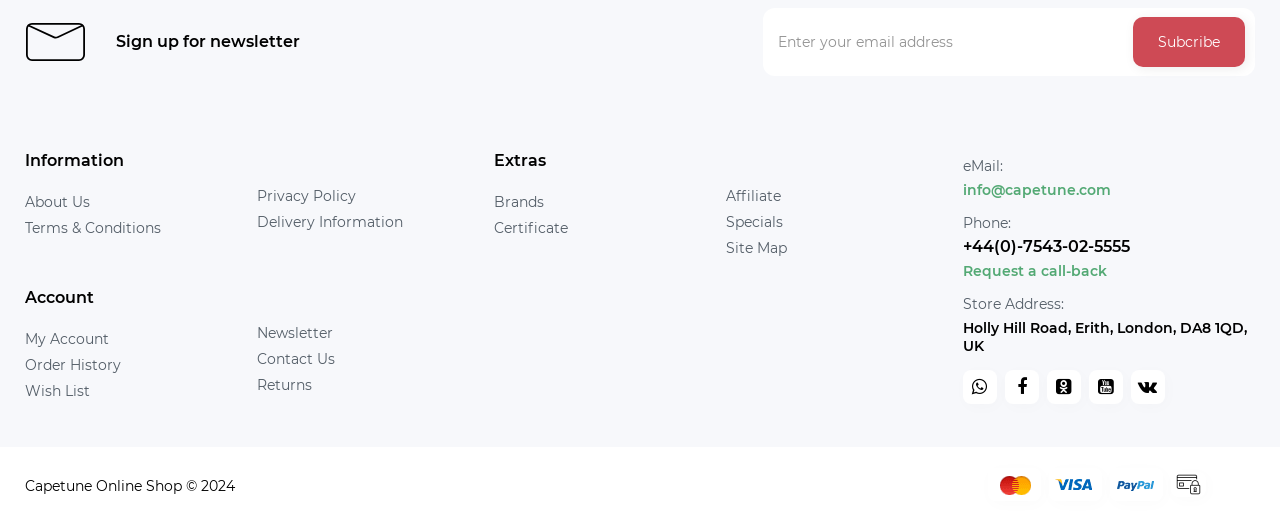Identify the bounding box coordinates of the element to click to follow this instruction: 'Check the 'RECENT POSTS' section'. Ensure the coordinates are four float values between 0 and 1, provided as [left, top, right, bottom].

None